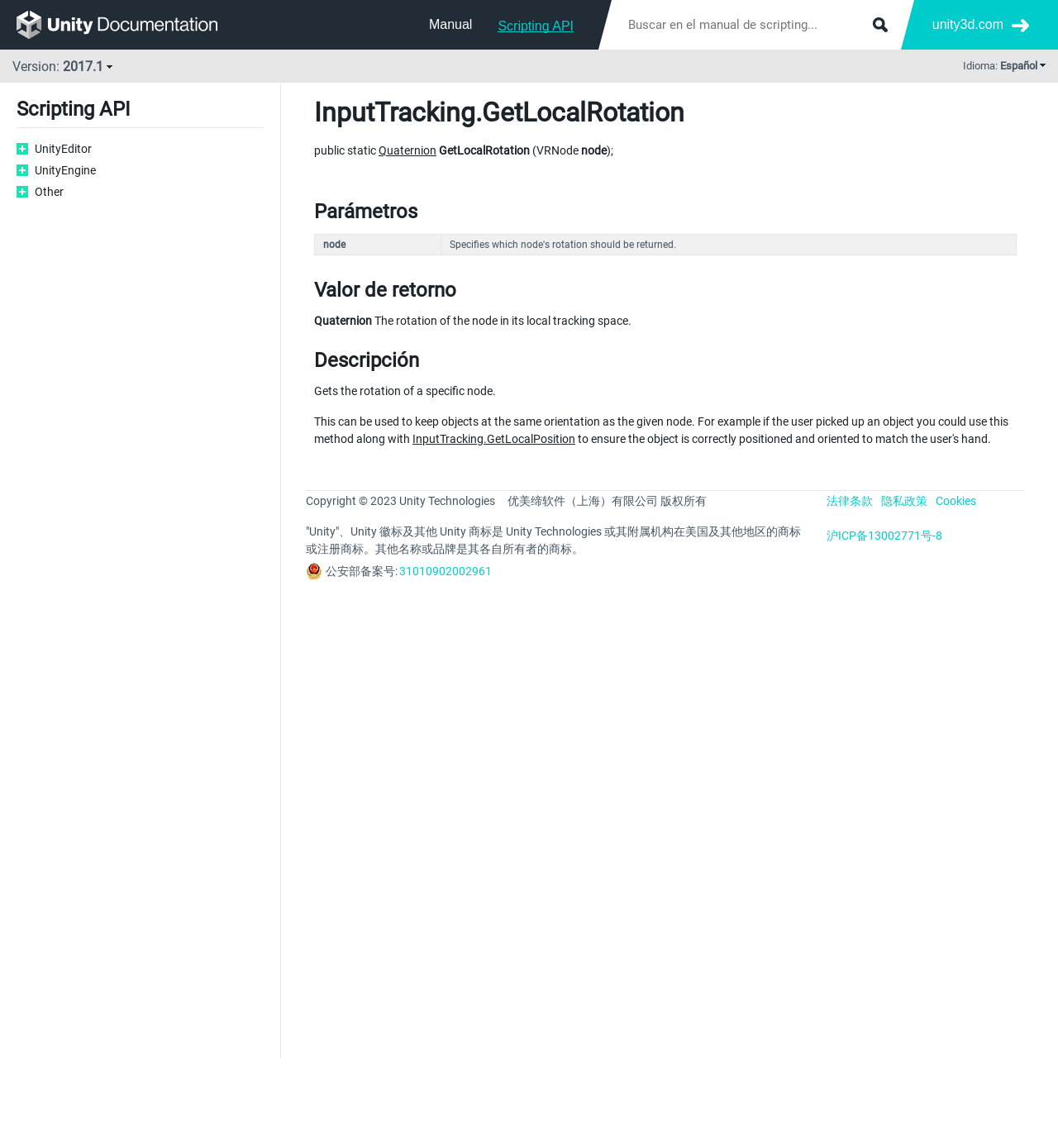For the element described, predict the bounding box coordinates as (top-left x, top-left y, bottom-right x, bottom-right y). All values should be between 0 and 1. Element description: Scripting API

[0.471, 0.007, 0.542, 0.036]